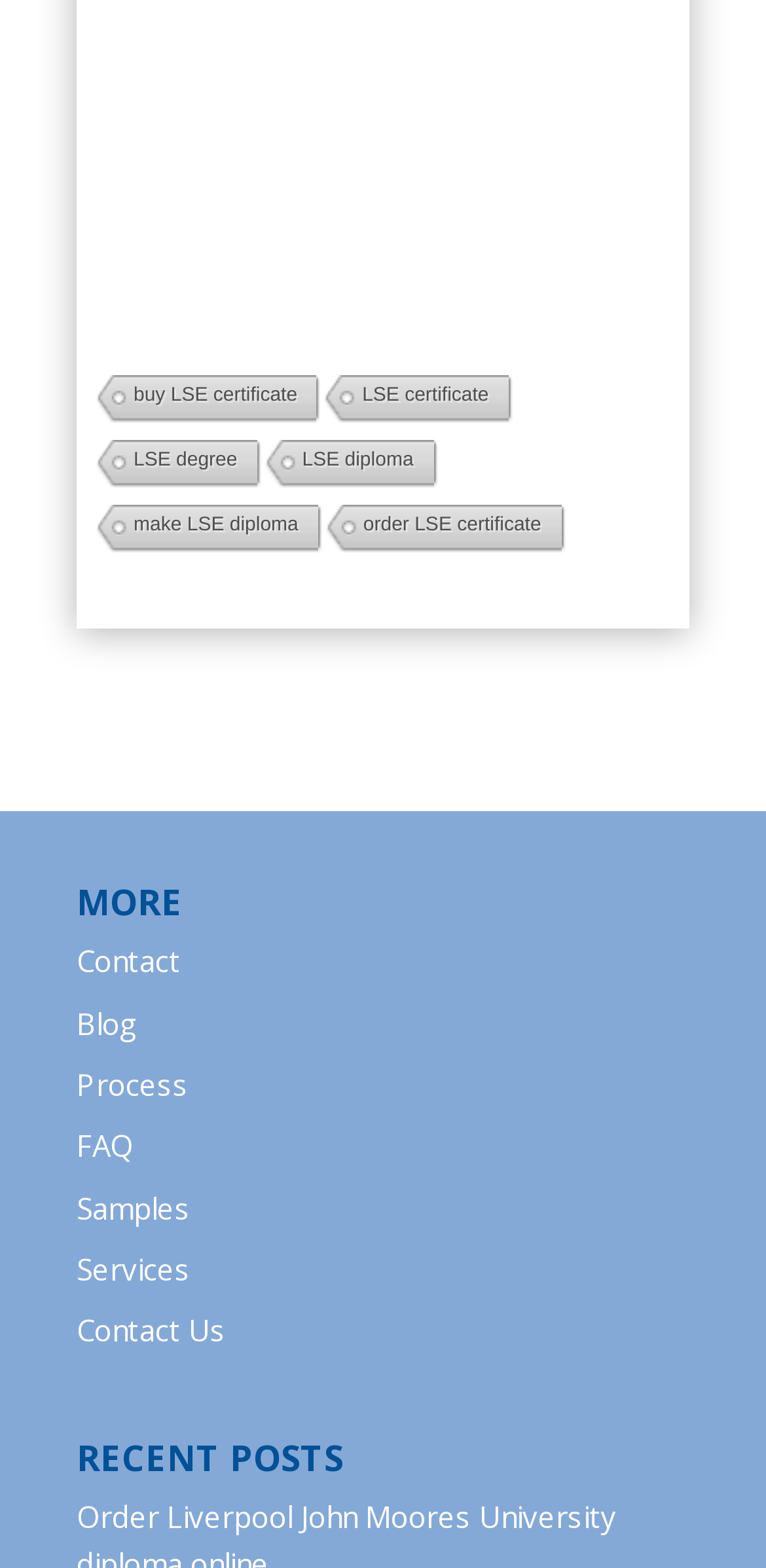Provide a single word or phrase answer to the question: 
How many links are there in the main section?

6